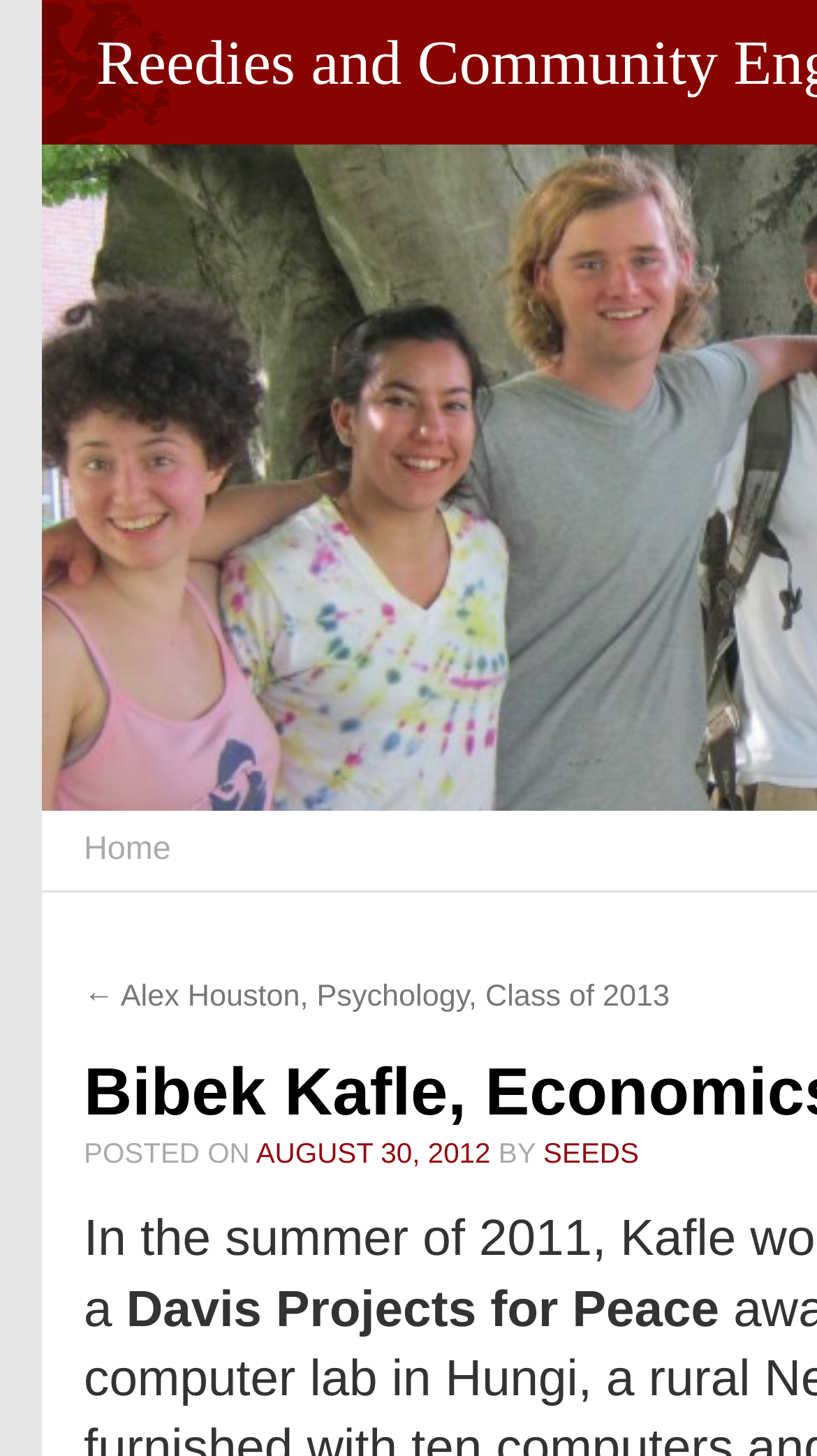What organization is mentioned in the page?
Refer to the image and give a detailed response to the question.

The text 'Davis Projects for Peace' is found in a static text element, indicating that this organization is mentioned in the page.